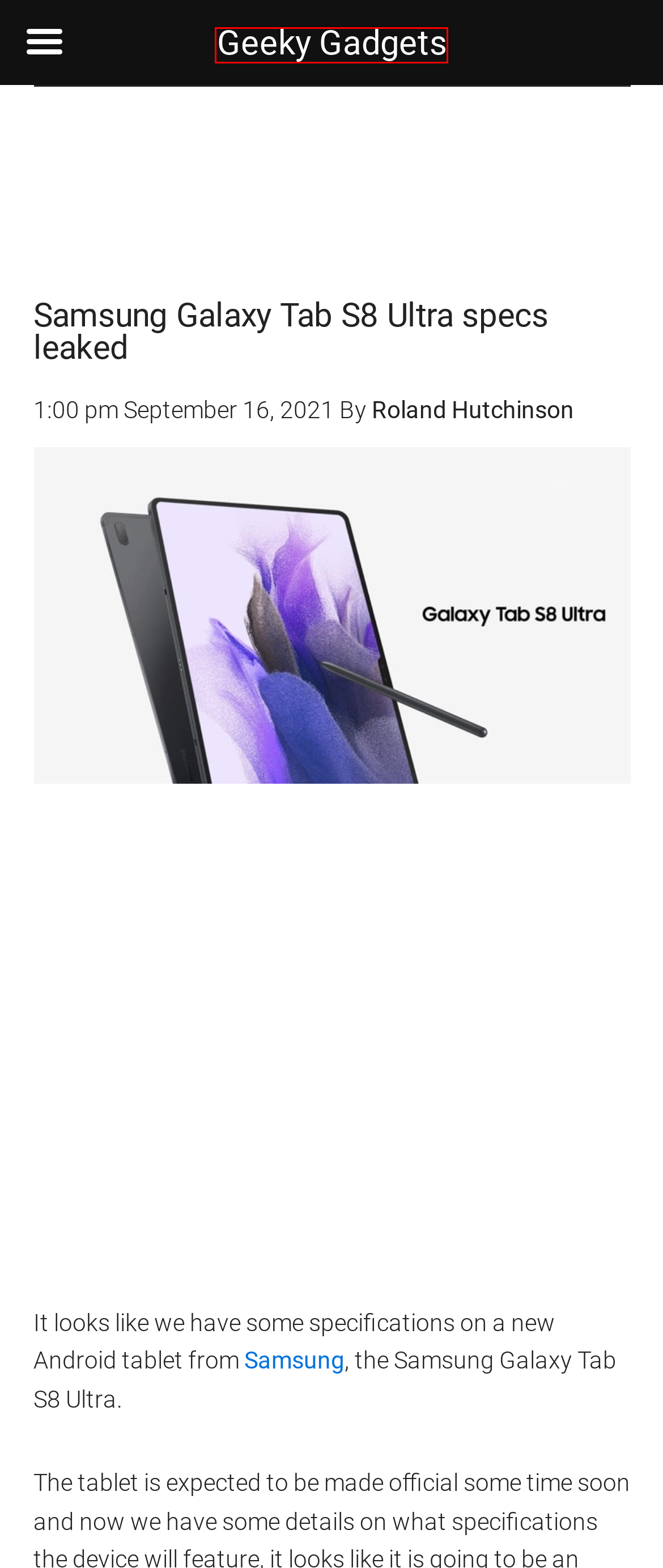You are given a screenshot of a webpage within which there is a red rectangle bounding box. Please choose the best webpage description that matches the new webpage after clicking the selected element in the bounding box. Here are the options:
A. Mobile Phone News - Geeky Gadgets
B. Geeky Gadgets - The Latest Technology News
C. Roland Hutchinson Author at Geeky Gadgets
D. How to Get the Best ChatGPT-4o Results - Geeky Gadgets
E. Android News - Geeky Gadgets
F. Samsung teams up with Musée du Louvre for The Frame TV - Geeky Gadgets
G. Philips Evnia 34M2C6500 QD OLED Gaming Monitor - Geeky Gadgets
H. About Geeky Gadgets

B